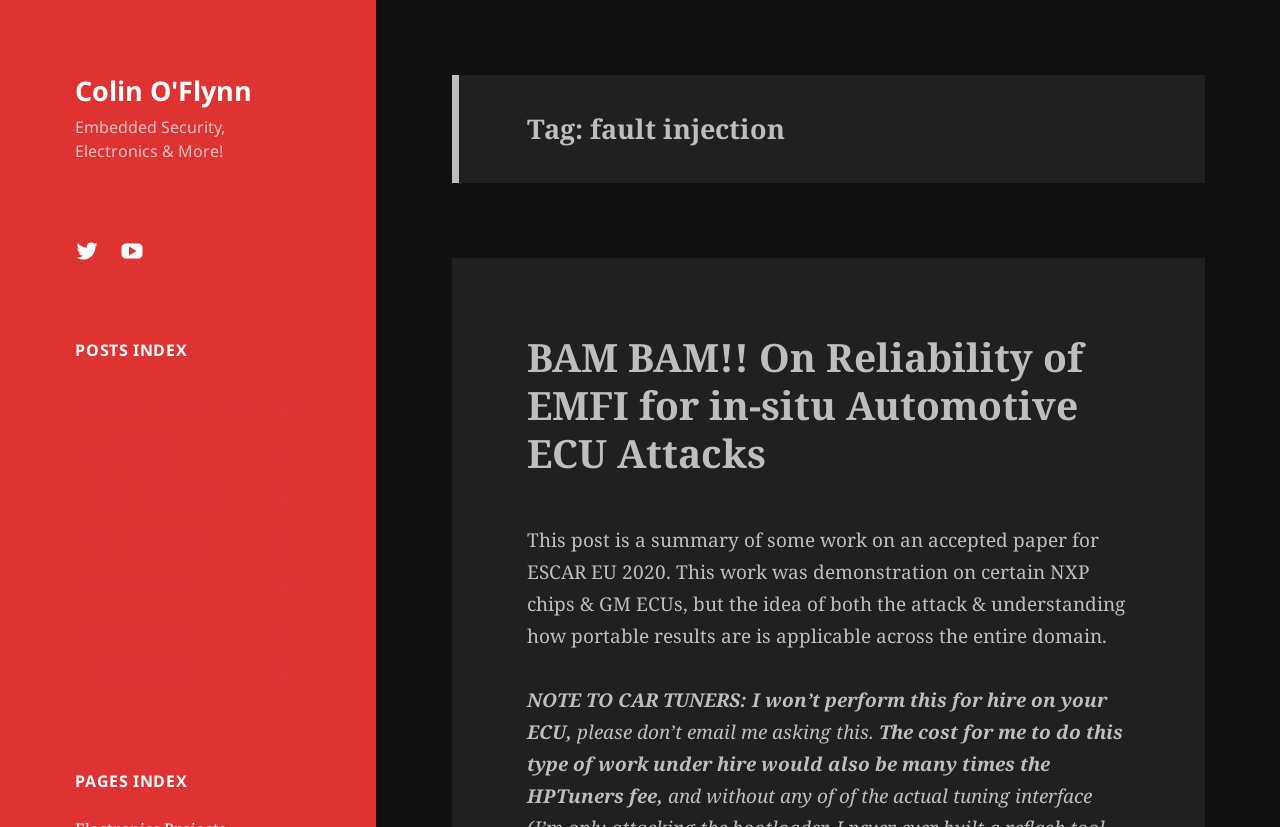Refer to the image and provide an in-depth answer to the question: 
How many social media links are at the top of the webpage?

At the top of the webpage, there are two social media links, one for Twitter and one for YouTube, which can be found in the link elements with the text ' Twitter' and ' YouTube' respectively.